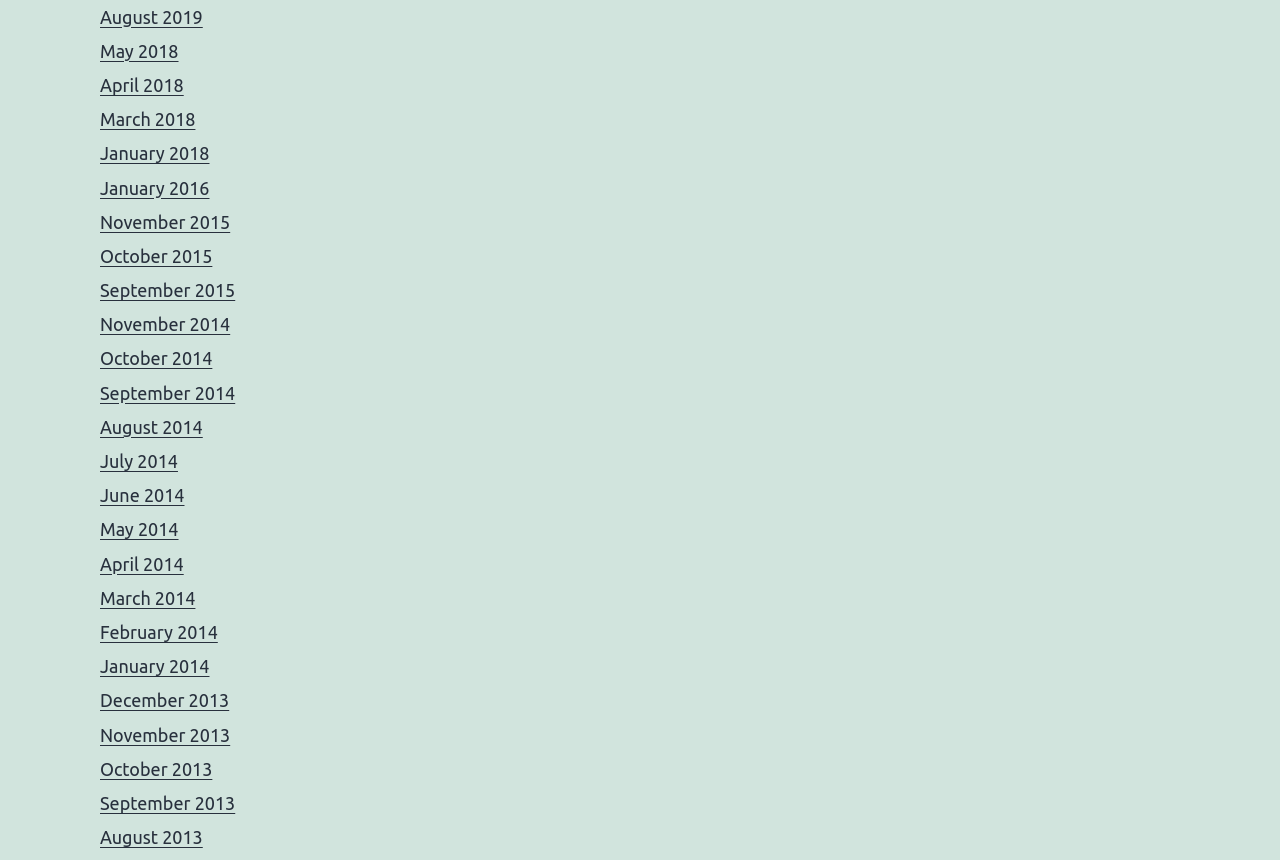Answer with a single word or phrase: 
How many years are represented in the list of months?

7